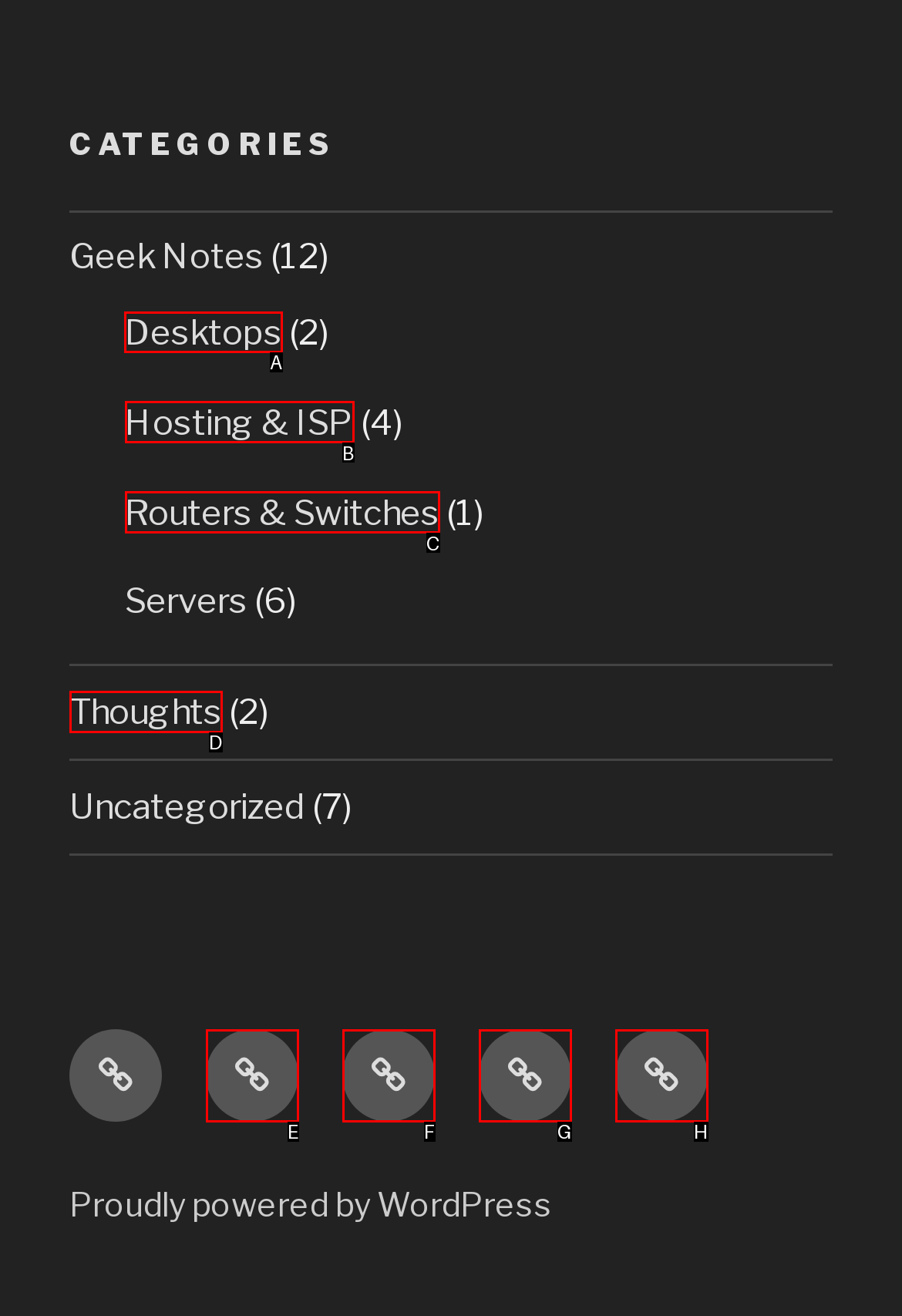Point out the letter of the HTML element you should click on to execute the task: Submit a bid to host ISG 2022
Reply with the letter from the given options.

None